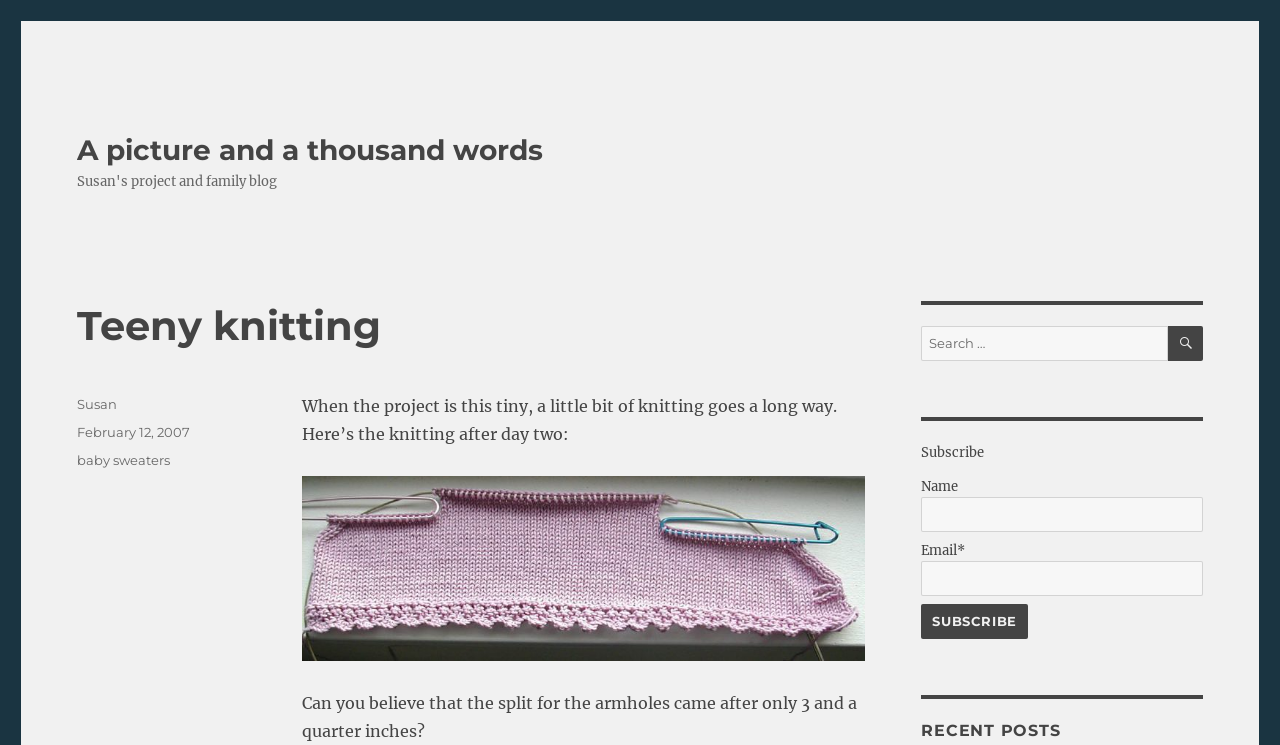Determine the bounding box for the HTML element described here: "February 12, 2007January 5, 2019". The coordinates should be given as [left, top, right, bottom] with each number being a float between 0 and 1.

[0.06, 0.569, 0.149, 0.591]